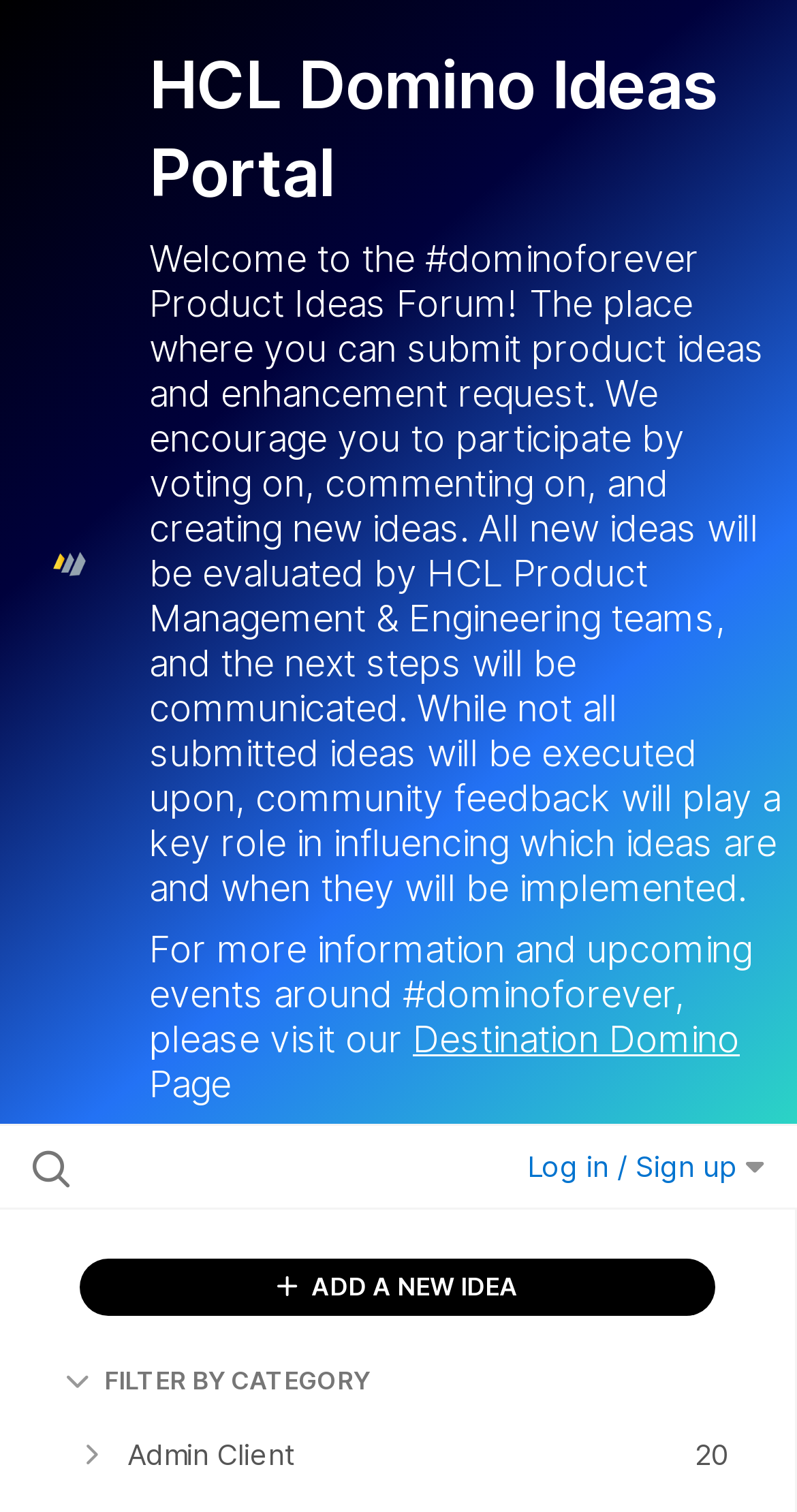Locate the bounding box coordinates of the area where you should click to accomplish the instruction: "Add a new idea".

[0.1, 0.833, 0.898, 0.871]